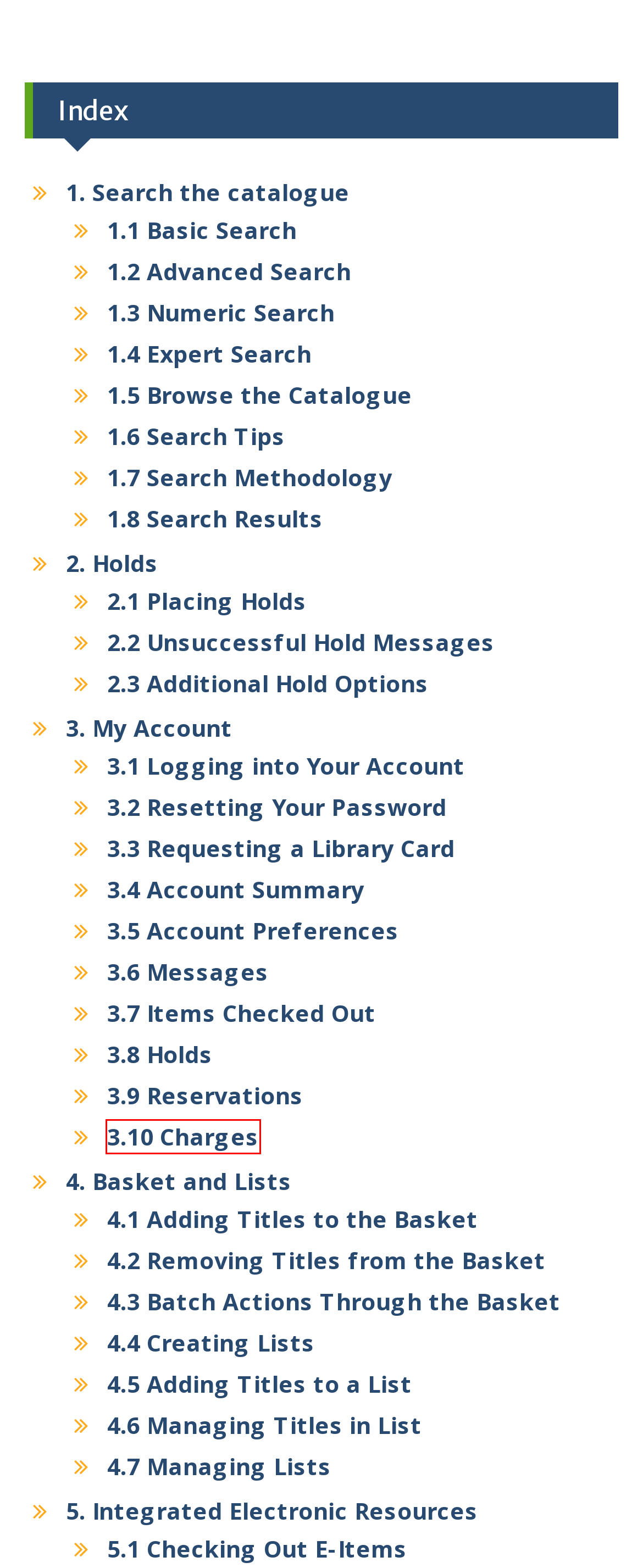You are presented with a screenshot of a webpage containing a red bounding box around a particular UI element. Select the best webpage description that matches the new webpage after clicking the element within the bounding box. Here are the candidates:
A. 3.7 Items Checked Out – Library Catalogue Help
B. 2. Holds – Library Catalogue Help
C. 1.1 Basic Search – Library Catalogue Help
D. 3.10 Charges – Library Catalogue Help
E. 1.4 Expert Search – Library Catalogue Help
F. 1.5 Browse the Catalogue – Library Catalogue Help
G. 4.4 Creating Lists – Library Catalogue Help
H. 1.2 Advanced Search – Library Catalogue Help

D